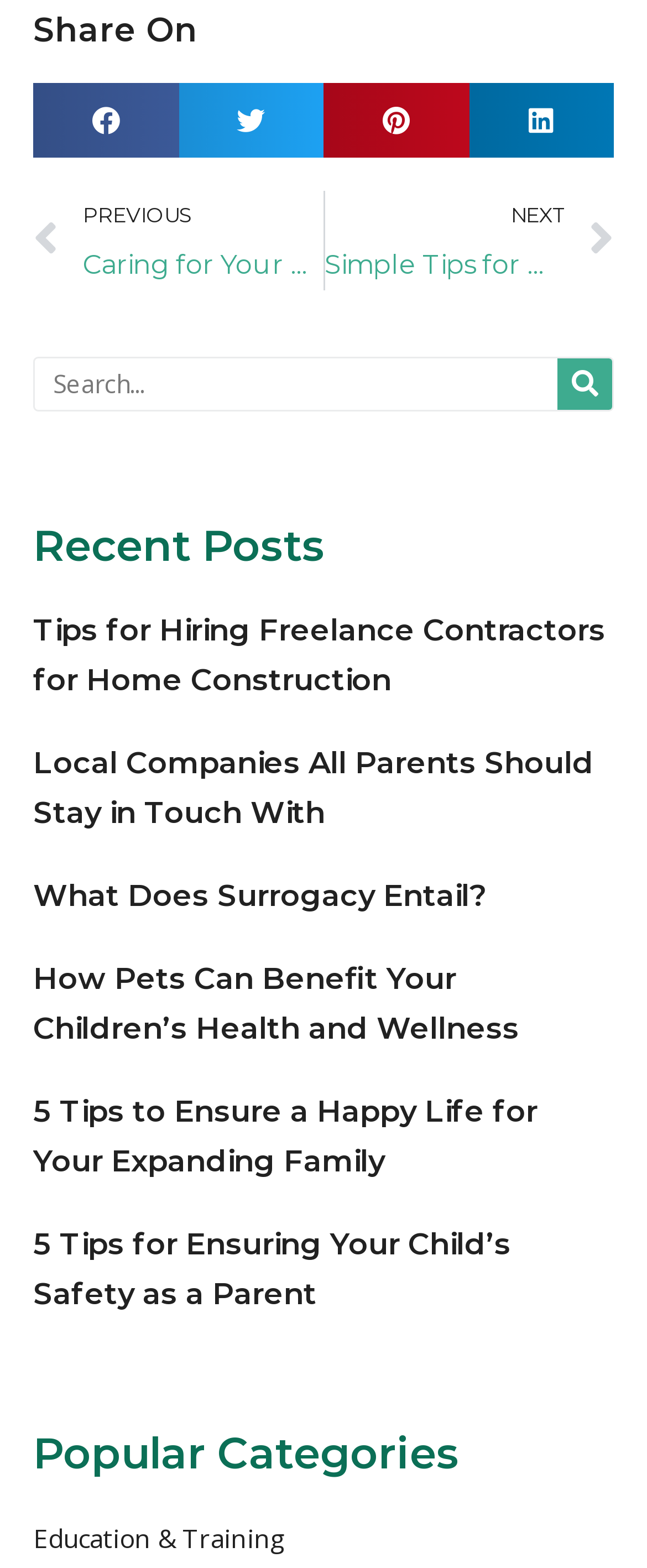Give a one-word or short-phrase answer to the following question: 
What is the purpose of the search bar?

To search the website